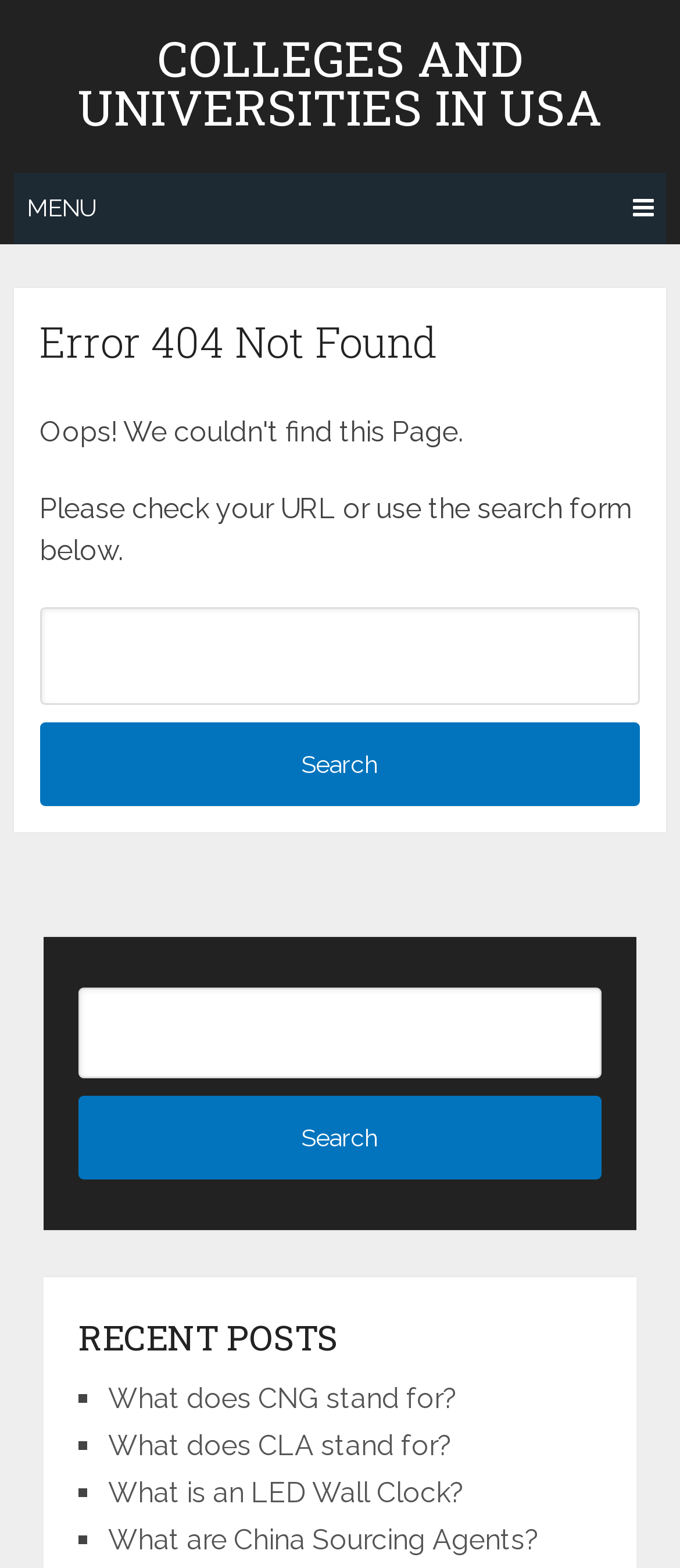Please find the bounding box coordinates of the clickable region needed to complete the following instruction: "Search for colleges and universities". The bounding box coordinates must consist of four float numbers between 0 and 1, i.e., [left, top, right, bottom].

[0.058, 0.387, 0.942, 0.449]